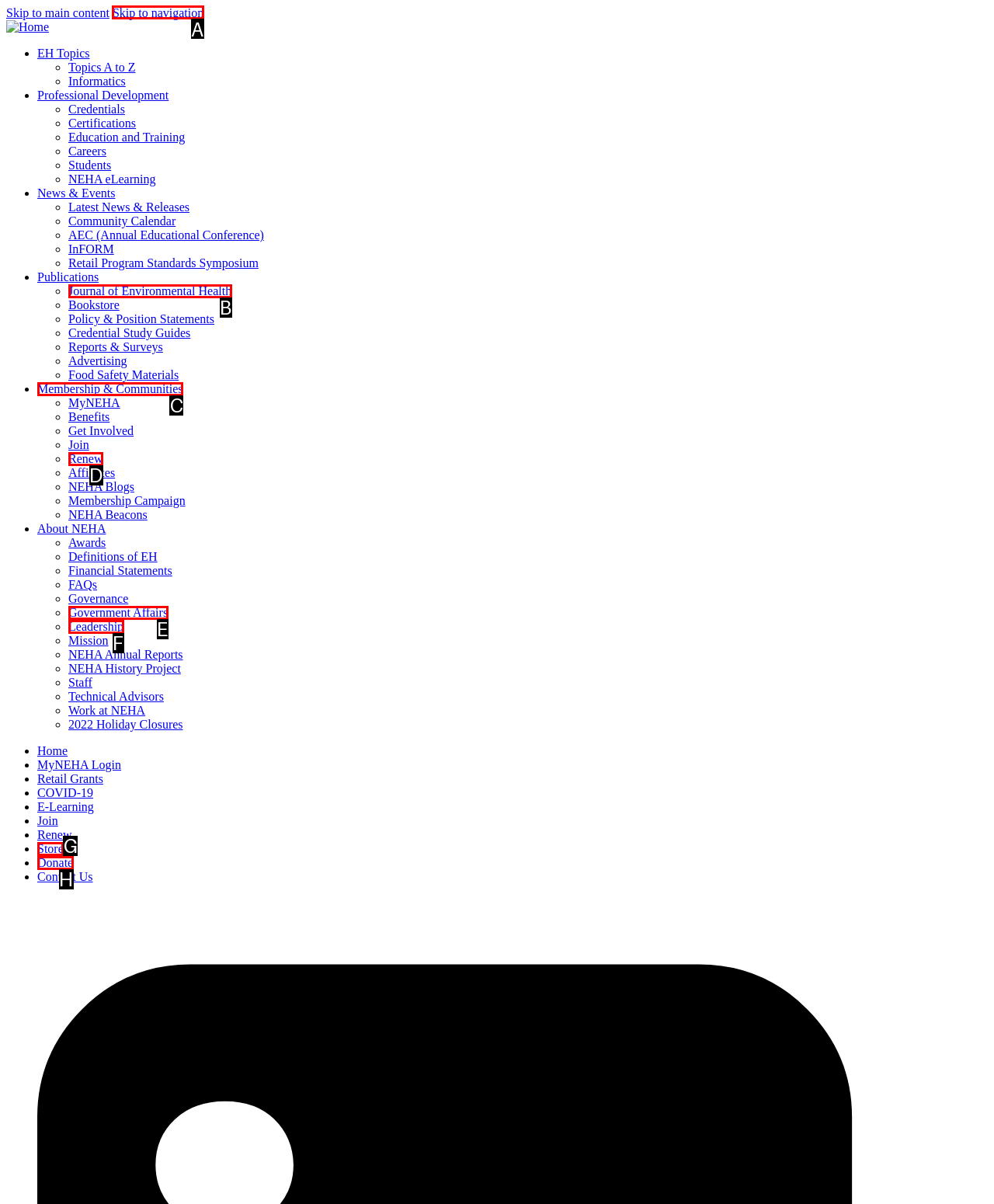Select the correct UI element to complete the task: Learn about NEHA-FDA RFFM Grant Guidance
Please provide the letter of the chosen option.

A